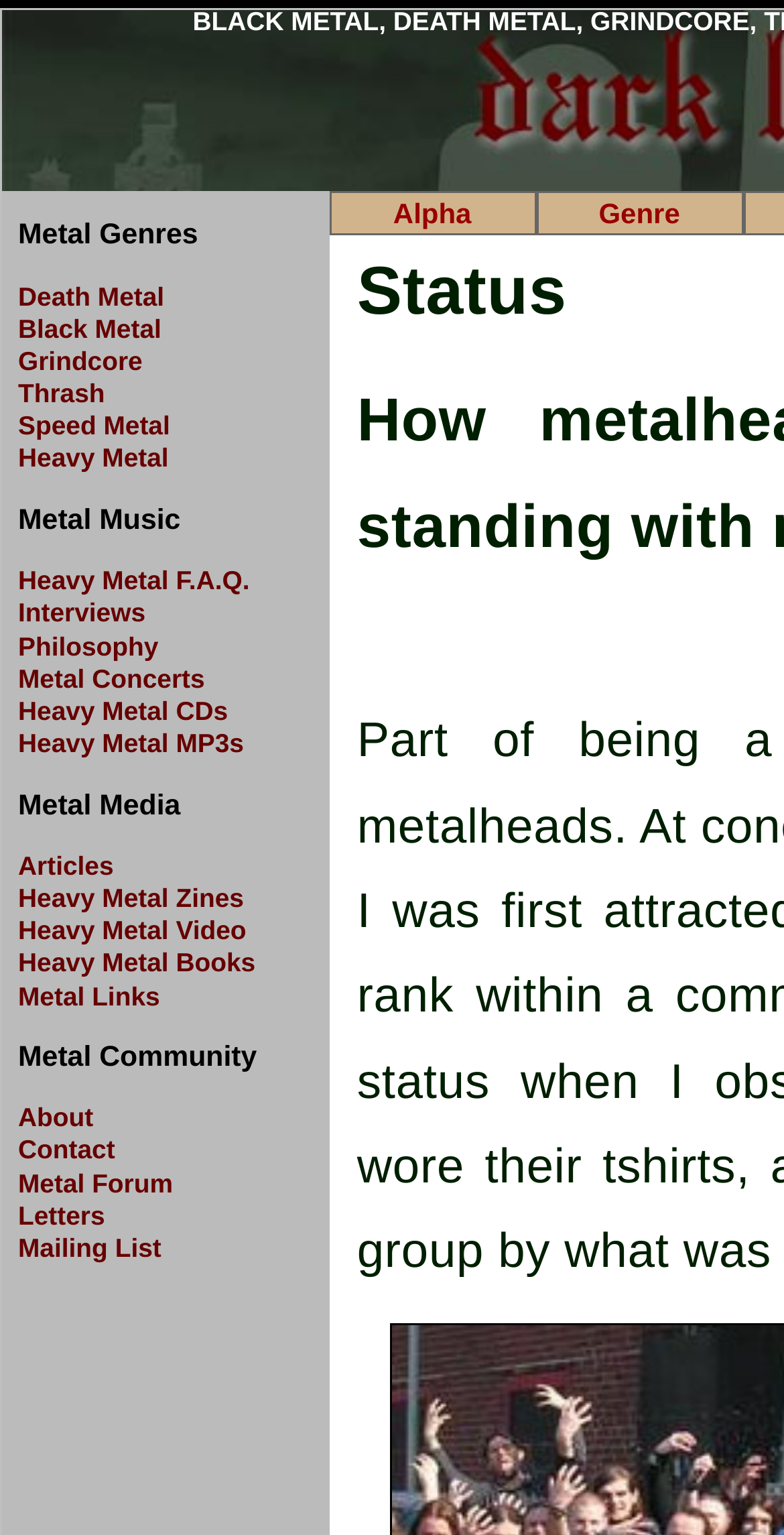Respond to the following question with a brief word or phrase:
What is the second link in the 'Metal Media' category?

Heavy Metal CDs